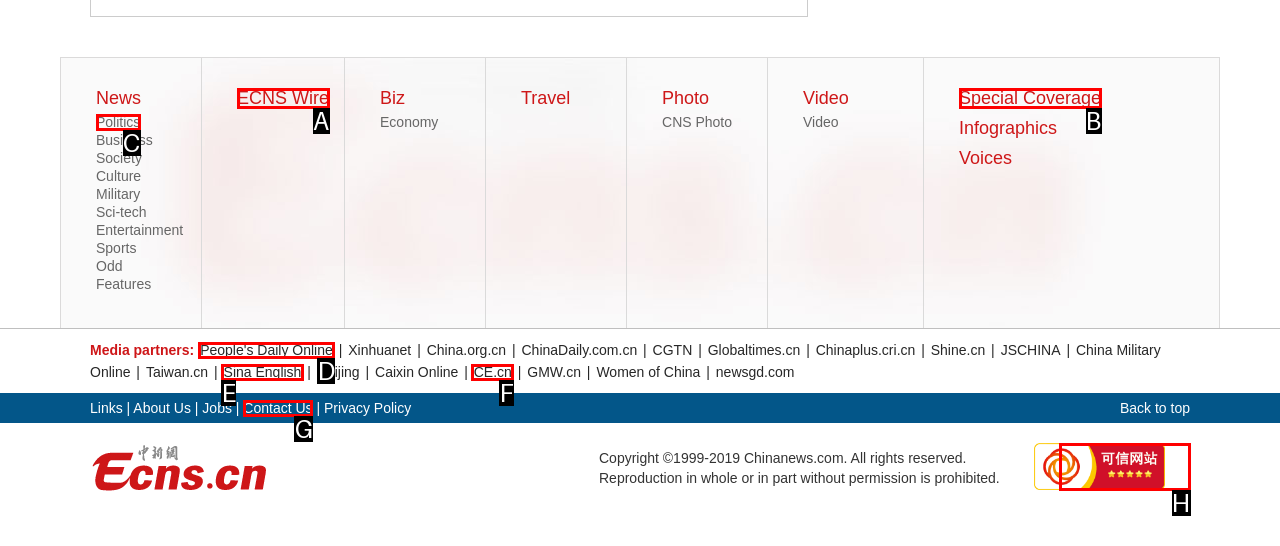Select the option that corresponds to the description: People's Daily Online
Respond with the letter of the matching choice from the options provided.

D